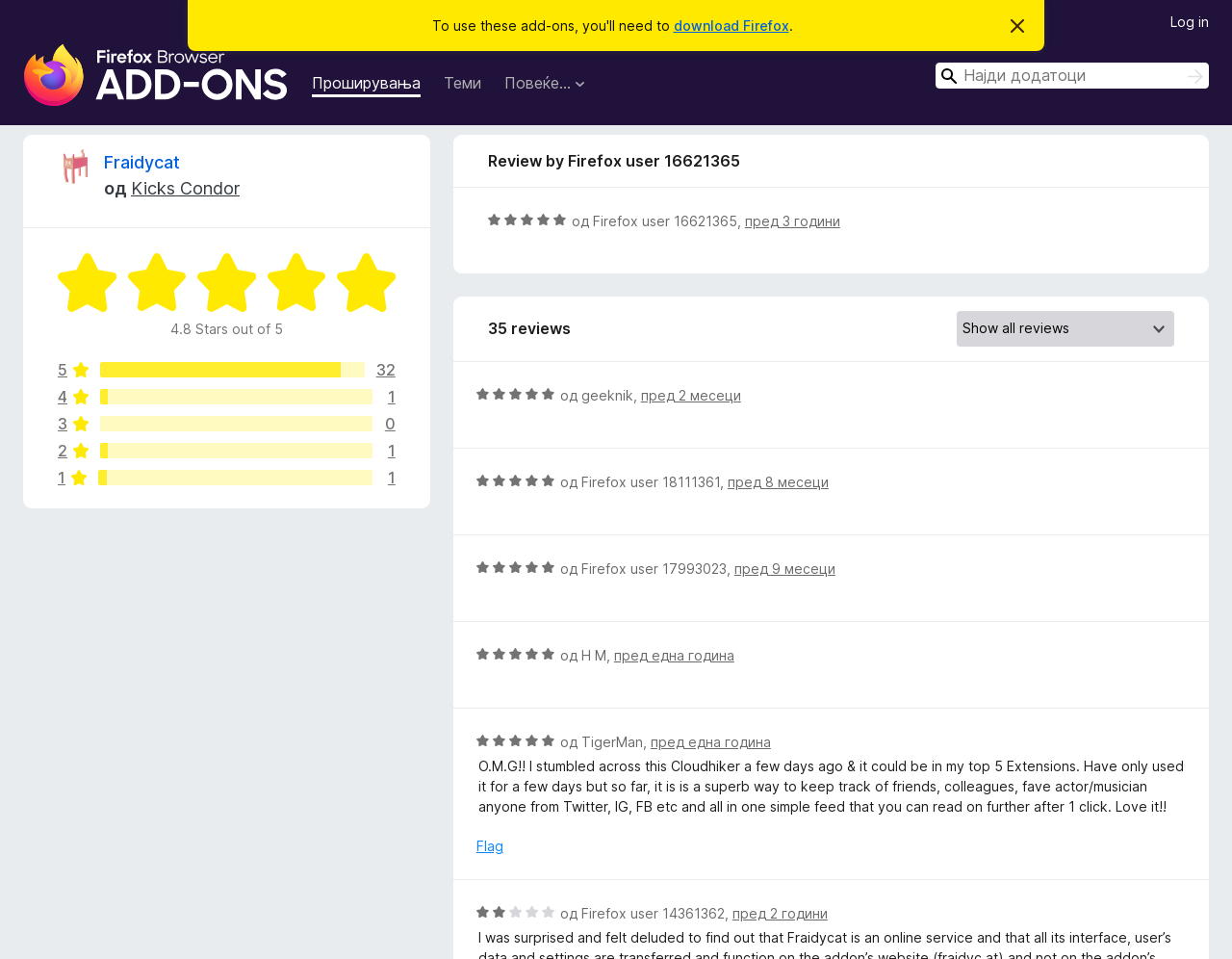Can you pinpoint the bounding box coordinates for the clickable element required for this instruction: "Click the 'Firefox Browser Add-ons' link"? The coordinates should be four float numbers between 0 and 1, i.e., [left, top, right, bottom].

[0.019, 0.046, 0.234, 0.11]